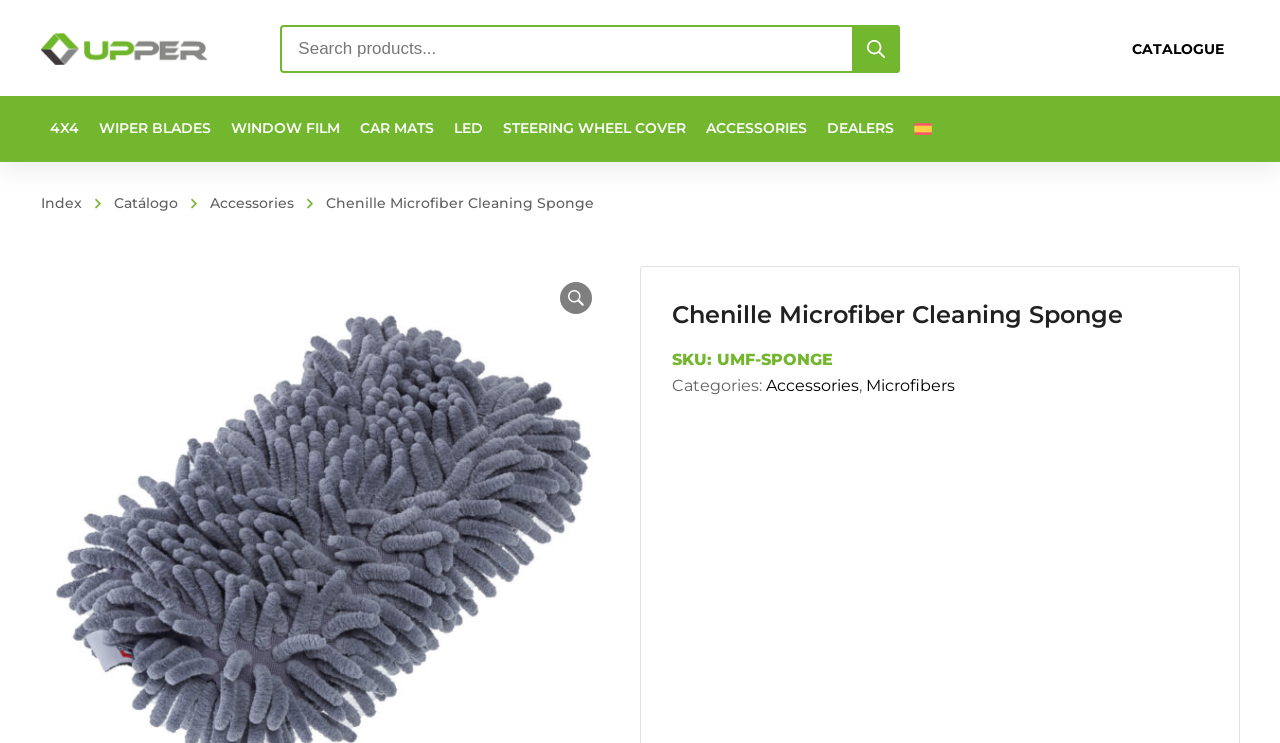Please identify the bounding box coordinates of where to click in order to follow the instruction: "Click on 4X4".

[0.039, 0.129, 0.062, 0.217]